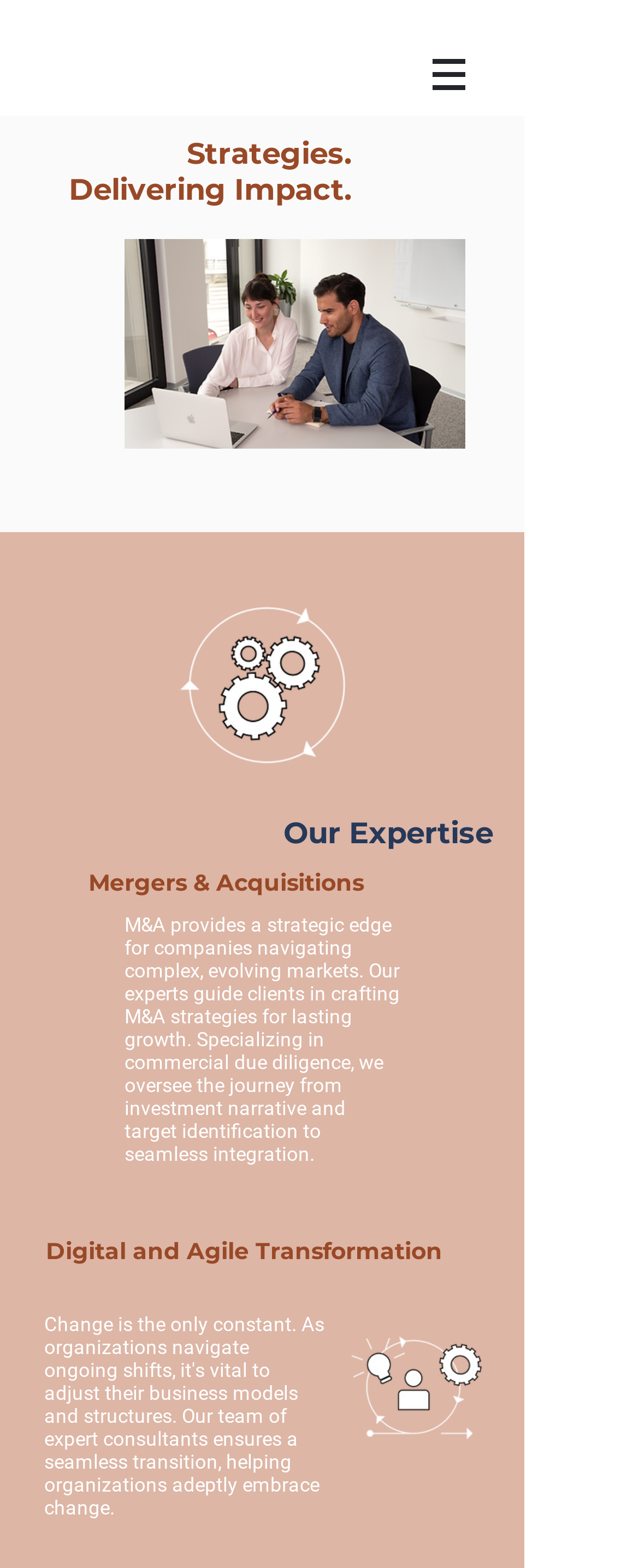Kindly respond to the following question with a single word or a brief phrase: 
What is the main service provided?

Strategies. Delivering Impact.